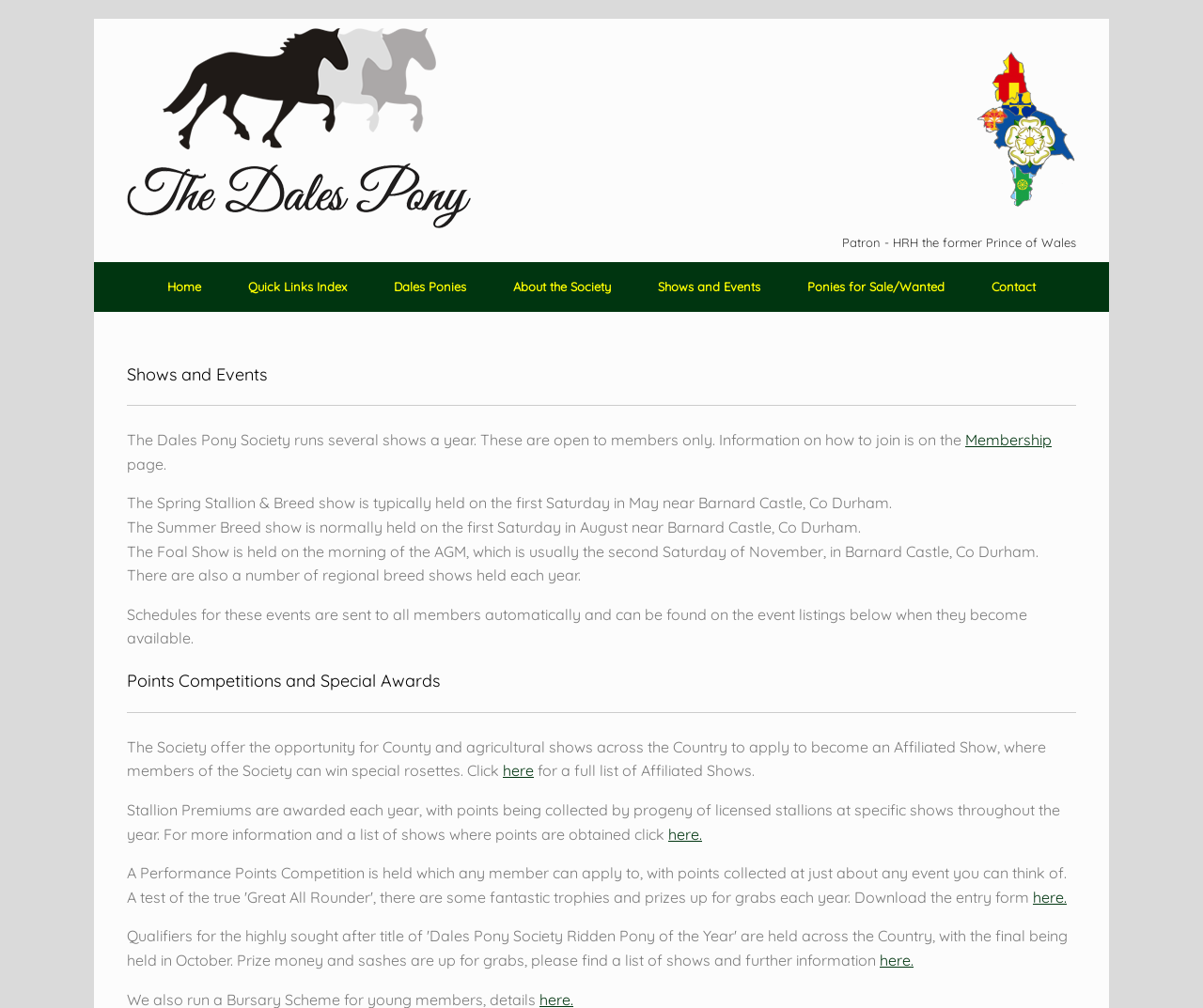Please indicate the bounding box coordinates of the element's region to be clicked to achieve the instruction: "Click the 'Home' link". Provide the coordinates as four float numbers between 0 and 1, i.e., [left, top, right, bottom].

[0.12, 0.26, 0.187, 0.309]